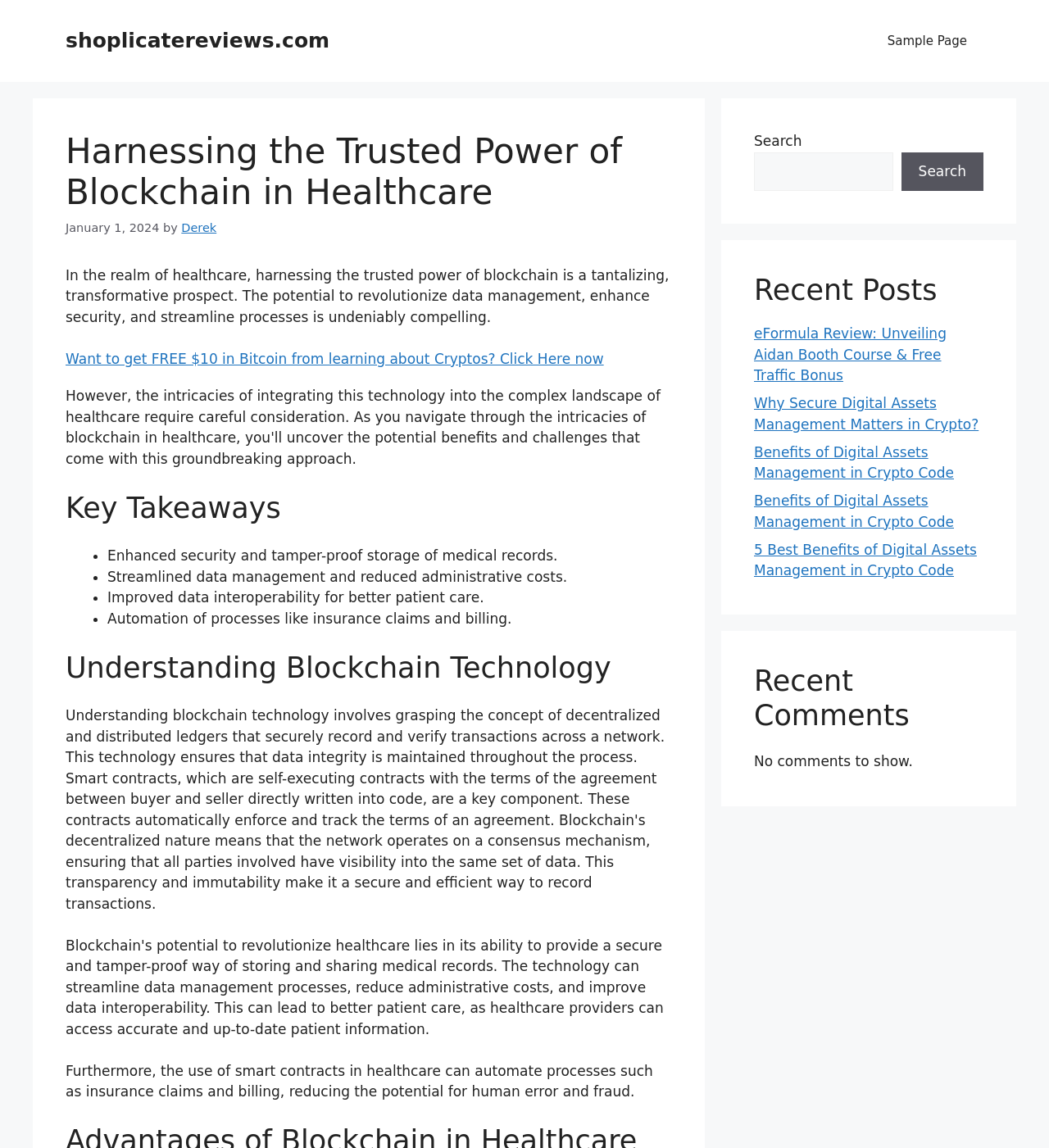Please identify the bounding box coordinates of the element on the webpage that should be clicked to follow this instruction: "Read the 'Harnessing the Trusted Power of Blockchain in Healthcare' article". The bounding box coordinates should be given as four float numbers between 0 and 1, formatted as [left, top, right, bottom].

[0.062, 0.114, 0.641, 0.186]